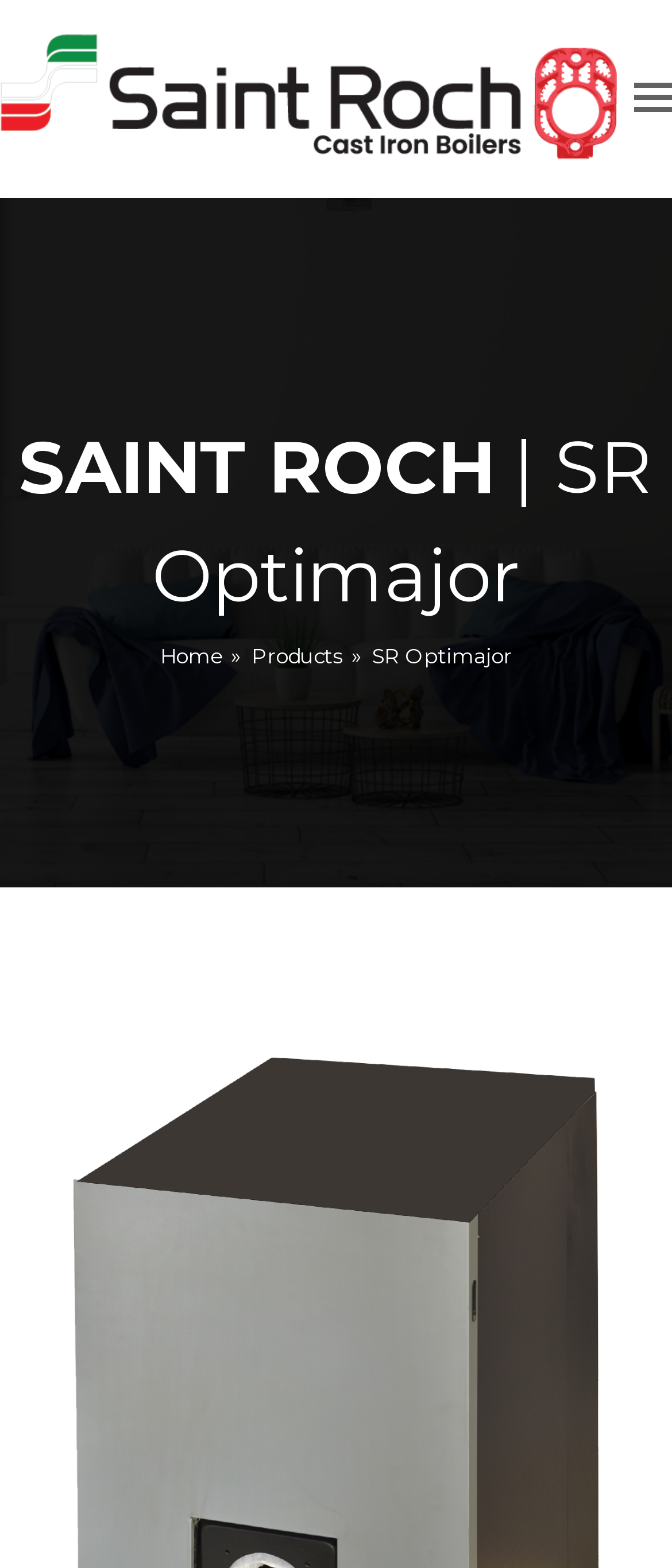What is the name of the company?
Use the information from the image to give a detailed answer to the question.

The name of the company can be found in the top-left corner of the webpage, where the logo 'Saint Roch' is displayed, and also in the navigation menu as 'SAINT ROCH | SR Optimajor'.